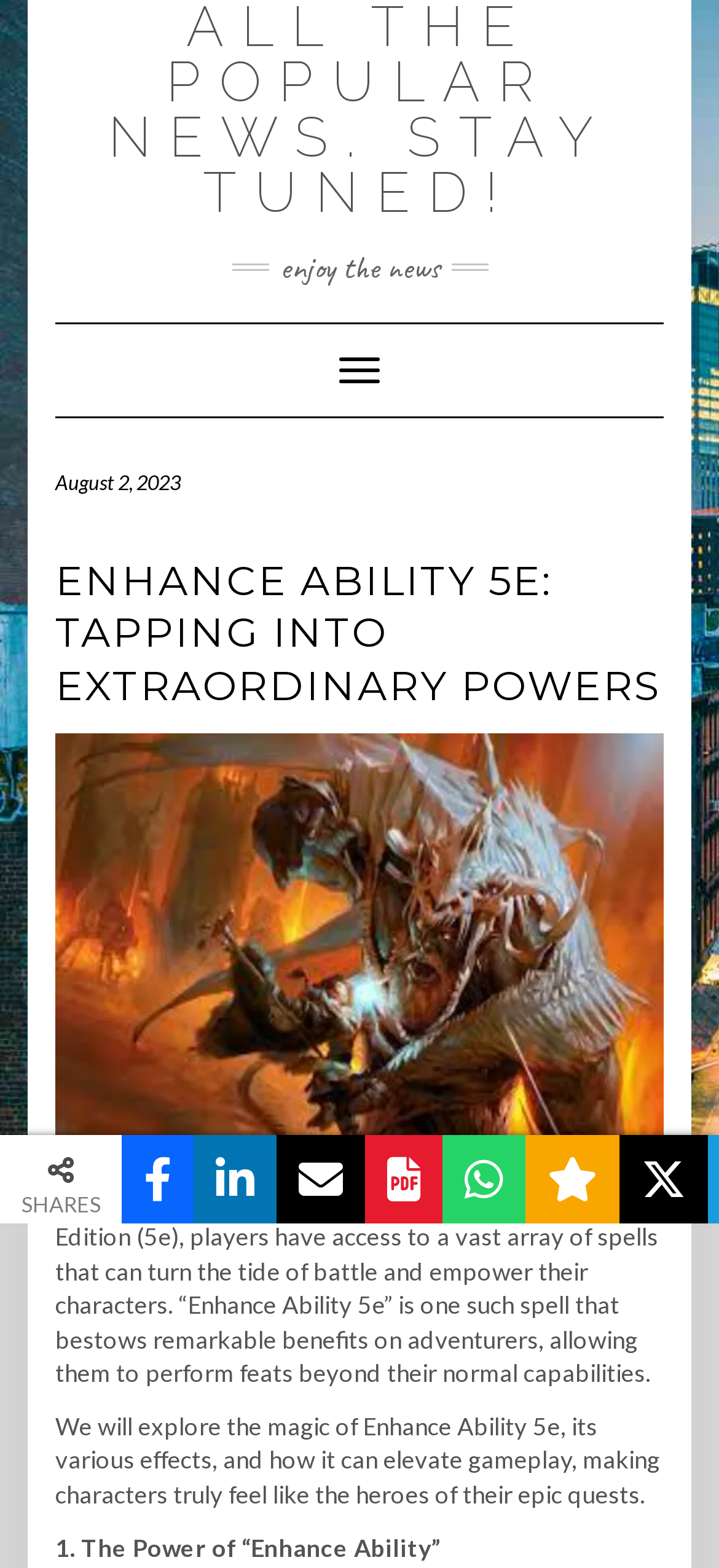Identify and extract the main heading from the webpage.

ENHANCE ABILITY 5E: TAPPING INTO EXTRAORDINARY POWERS